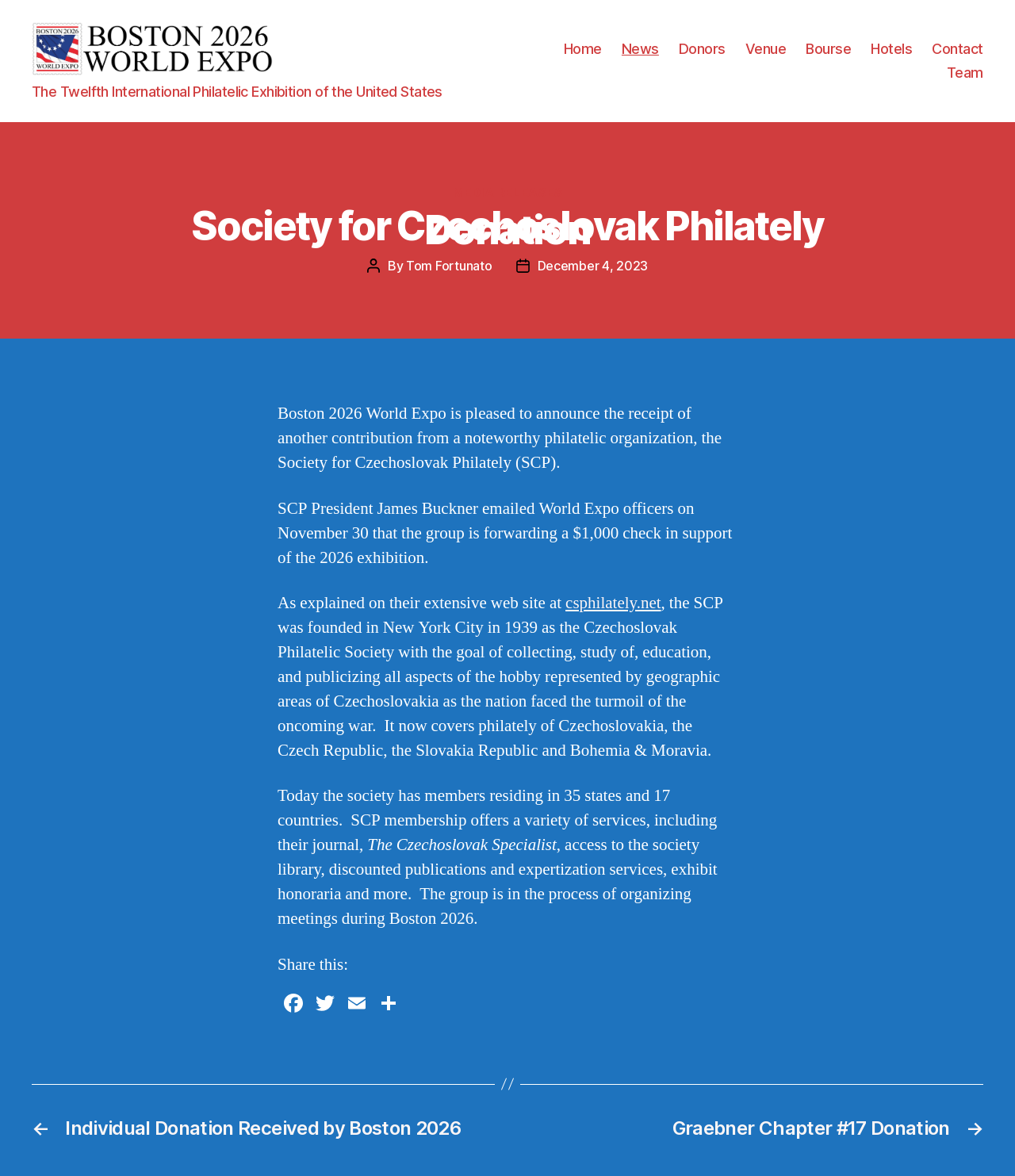Using details from the image, please answer the following question comprehensively:
What is the amount of the donation made by SCP to Boston 2026?

I found this answer by reading the article on the webpage, which mentions that SCP is forwarding a $1,000 check in support of the 2026 exhibition.